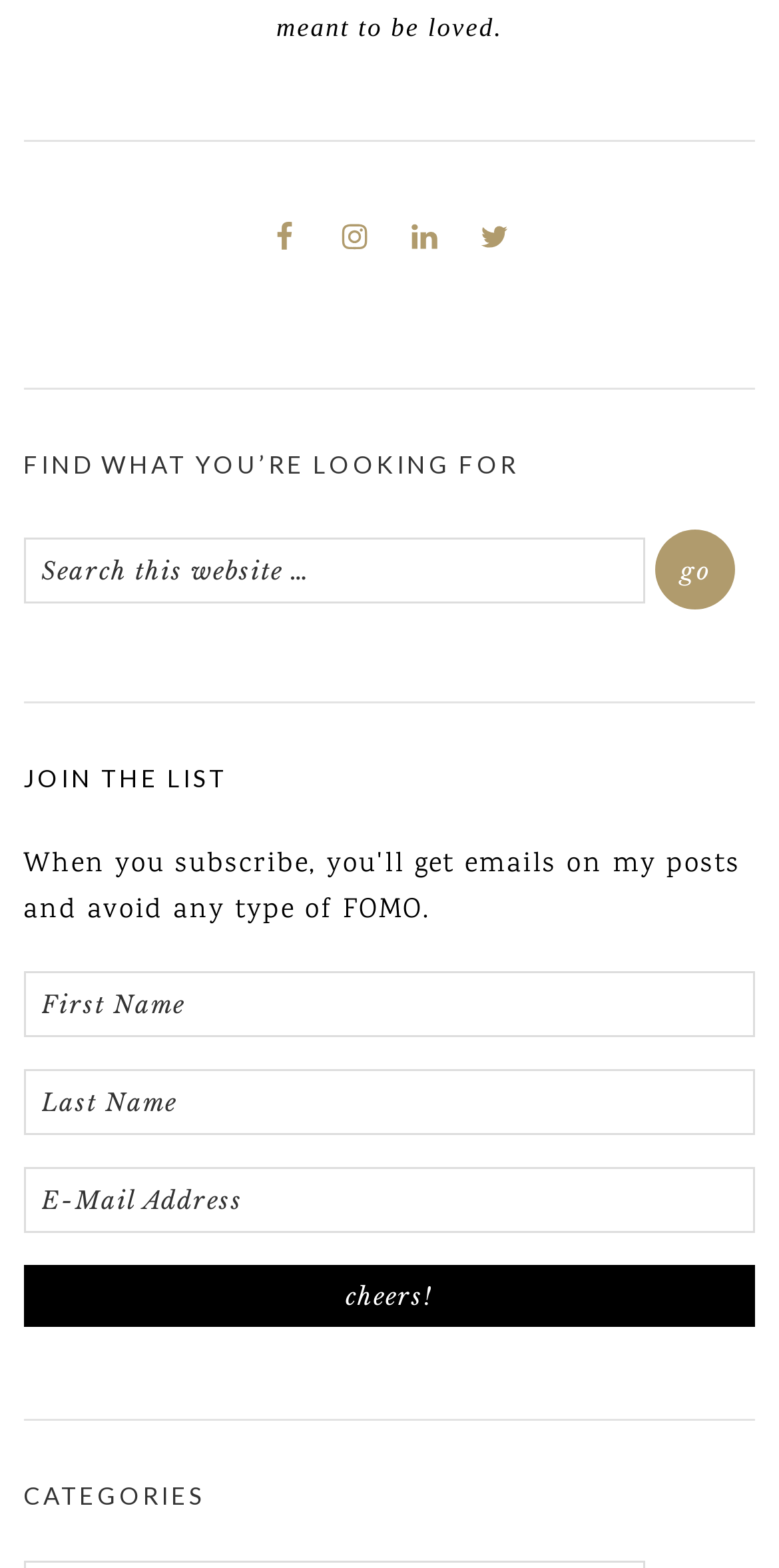Determine the bounding box coordinates of the clickable element to complete this instruction: "Click the CHEERS! button". Provide the coordinates in the format of four float numbers between 0 and 1, [left, top, right, bottom].

[0.03, 0.806, 0.97, 0.846]